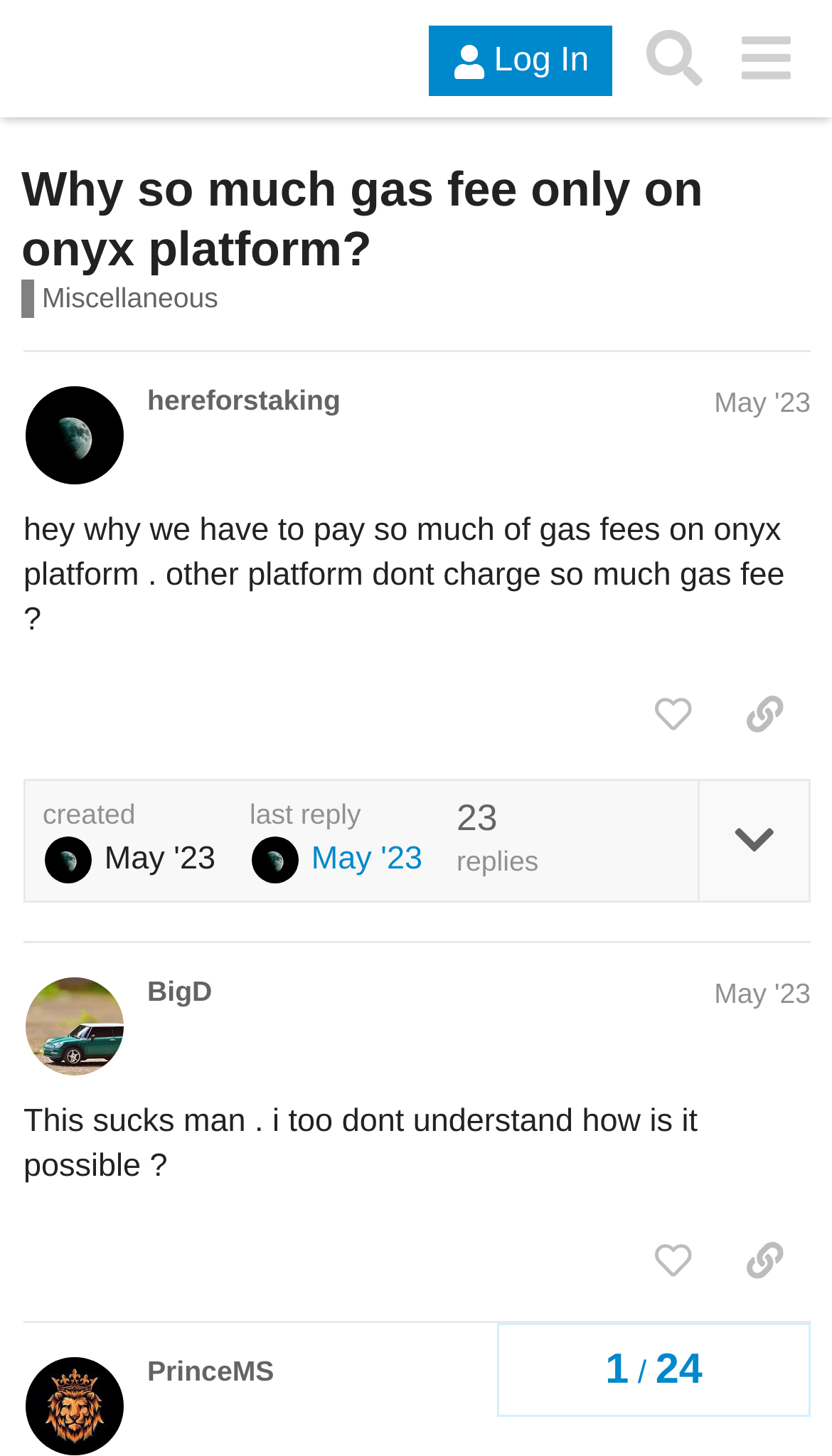Locate the bounding box coordinates of the element's region that should be clicked to carry out the following instruction: "Open the file". The coordinates need to be four float numbers between 0 and 1, i.e., [left, top, right, bottom].

None